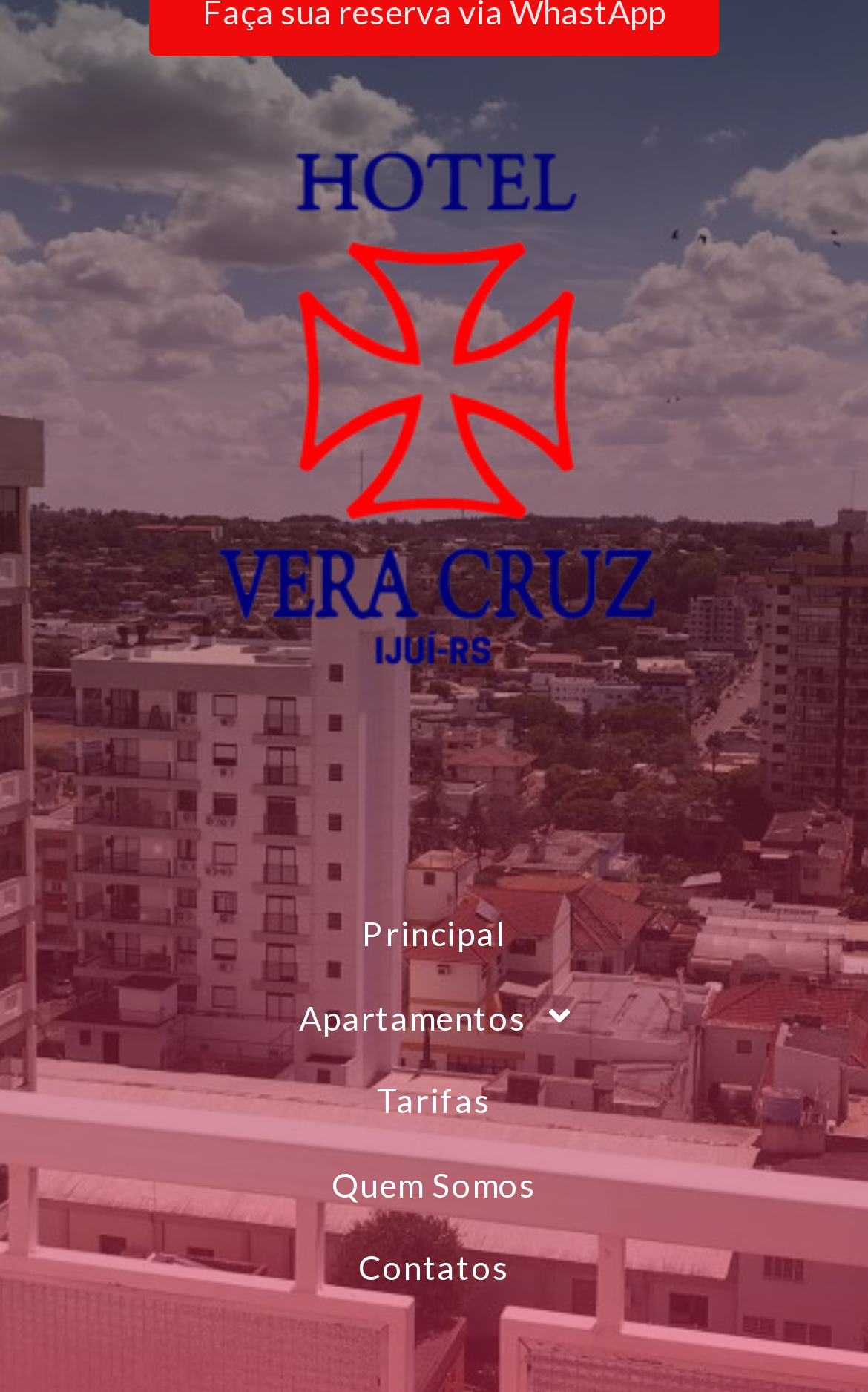Bounding box coordinates are to be given in the format (top-left x, top-left y, bottom-right x, bottom-right y). All values must be floating point numbers between 0 and 1. Provide the bounding box coordinate for the UI element described as: Contatos

[0.038, 0.893, 0.962, 0.929]